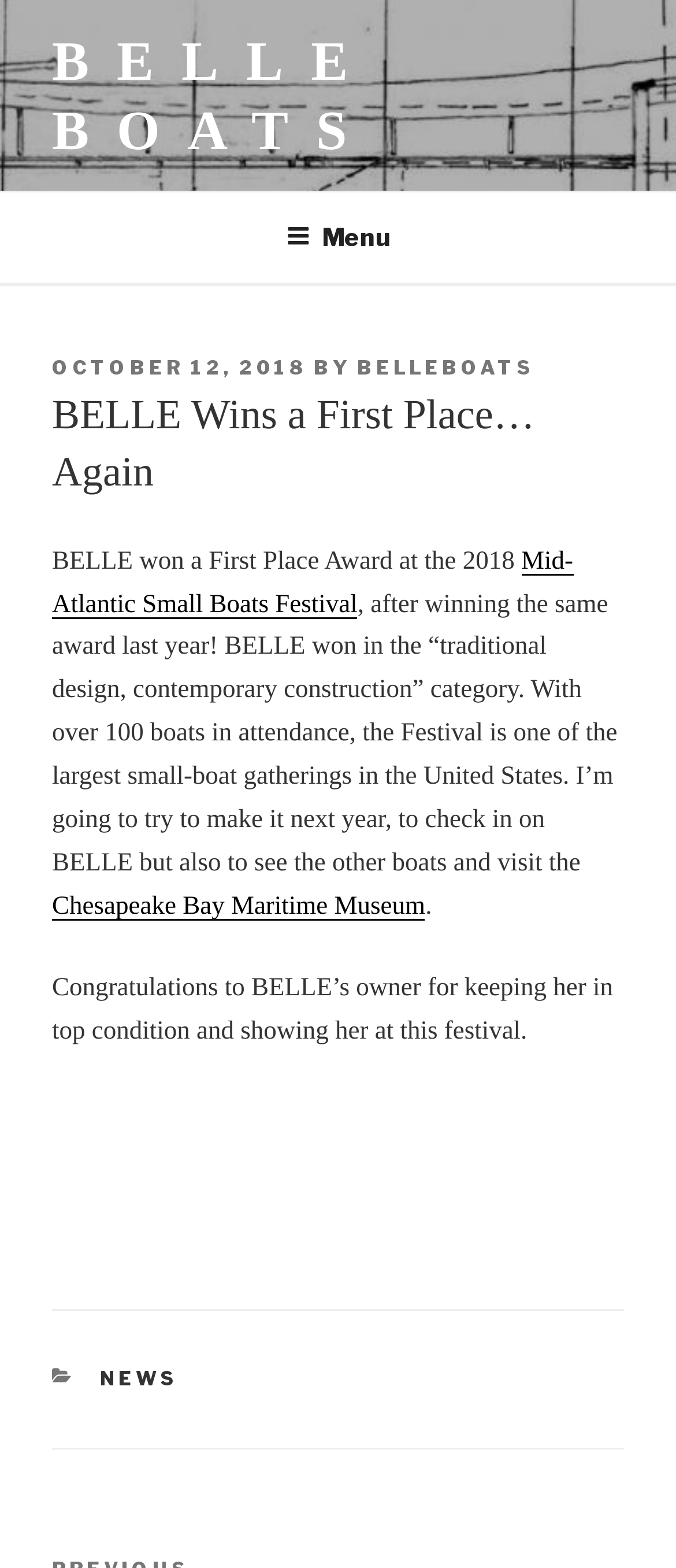What is the principal heading displayed on the webpage?

BELLE Wins a First Place…Again